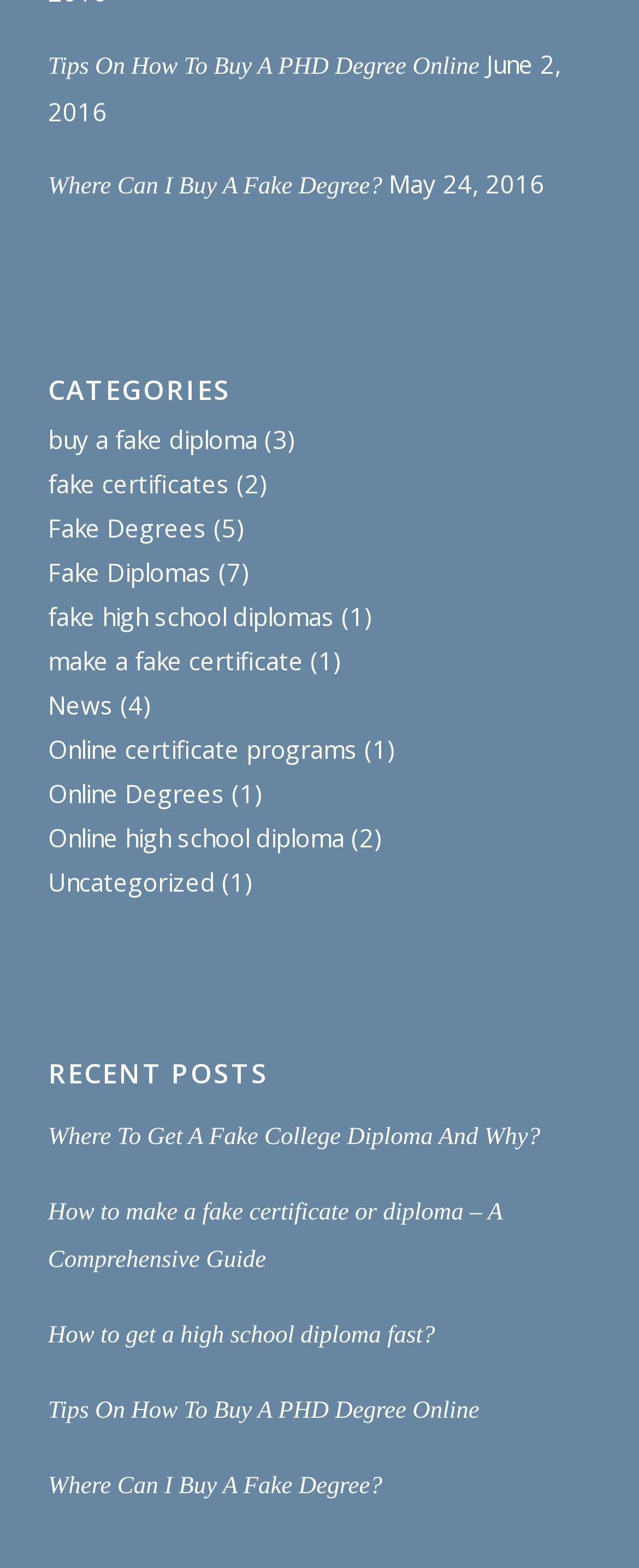Identify the bounding box for the given UI element using the description provided. Coordinates should be in the format (top-left x, top-left y, bottom-right x, bottom-right y) and must be between 0 and 1. Here is the description: buy a fake diploma

[0.075, 0.269, 0.403, 0.29]